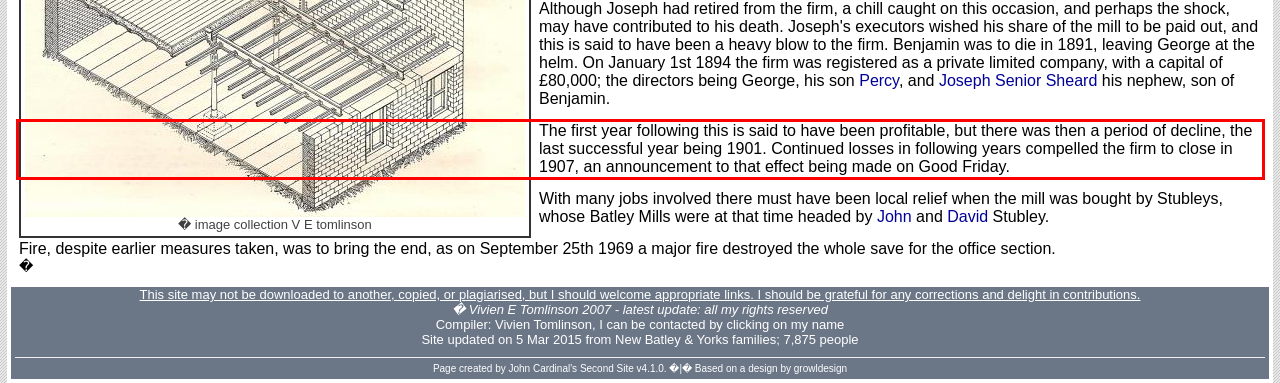Please identify the text within the red rectangular bounding box in the provided webpage screenshot.

The first year following this is said to have been profitable, but there was then a period of decline, the last successful year being 1901. Continued losses in following years compelled the firm to close in 1907, an announcement to that effect being made on Good Friday.